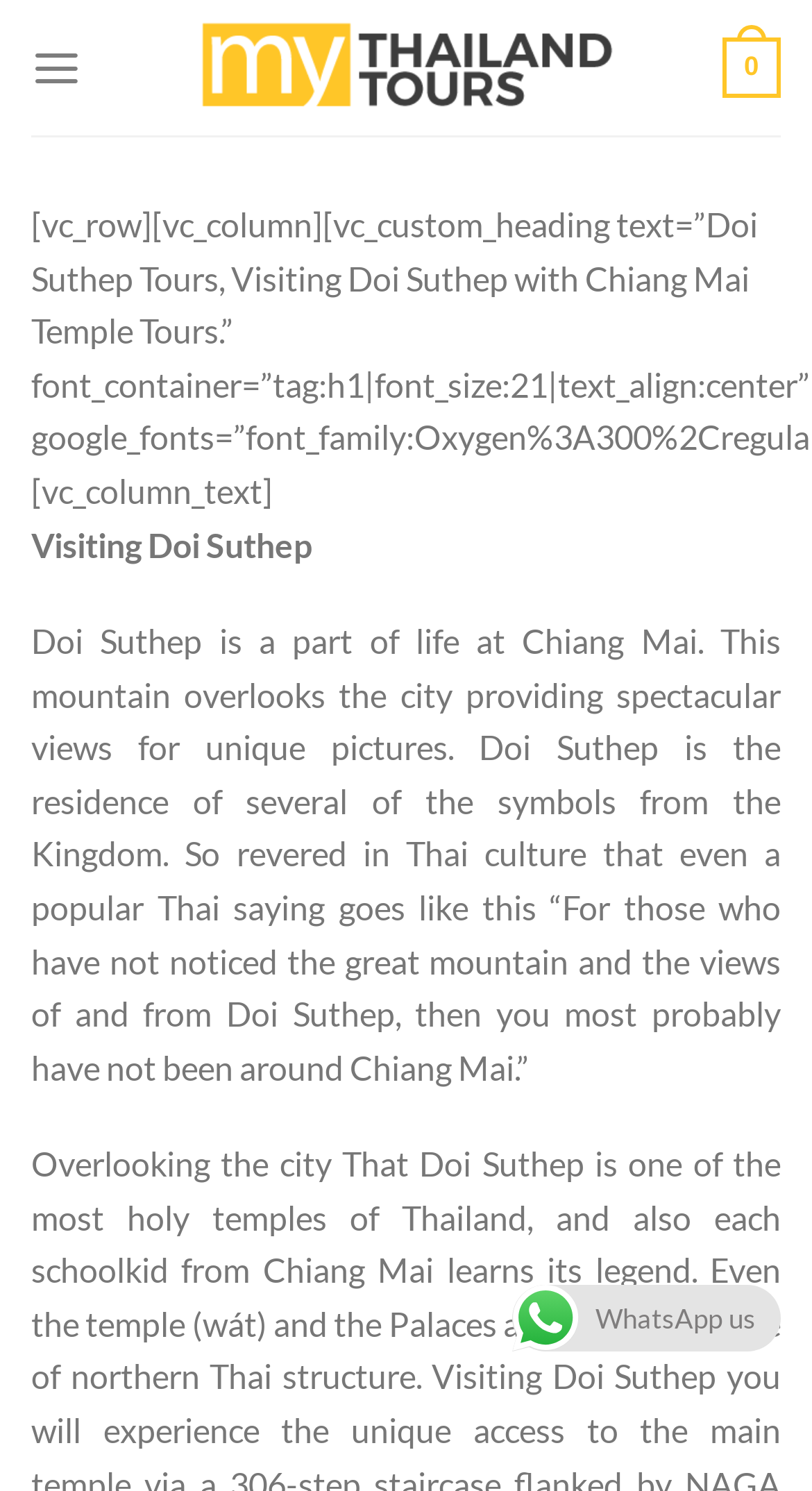Create an elaborate caption that covers all aspects of the webpage.

The webpage is about Doi Suthep, a mountain in Chiang Mai, Thailand, and offers half-day temple tours. At the top left of the page, there is a link to "My Thailand Tours" accompanied by an image with the same name. Next to it, on the top right, is a link to "Menu" which is not expanded. 

Below the top section, there is a prominent paragraph of text that describes Doi Suthep as a significant part of life in Chiang Mai, providing spectacular views and being the residence of several symbols of the Kingdom. The text also mentions a popular Thai saying about Doi Suthep.

On the lower right side of the page, there is an image, and below it, a text that says "WhatsApp us".